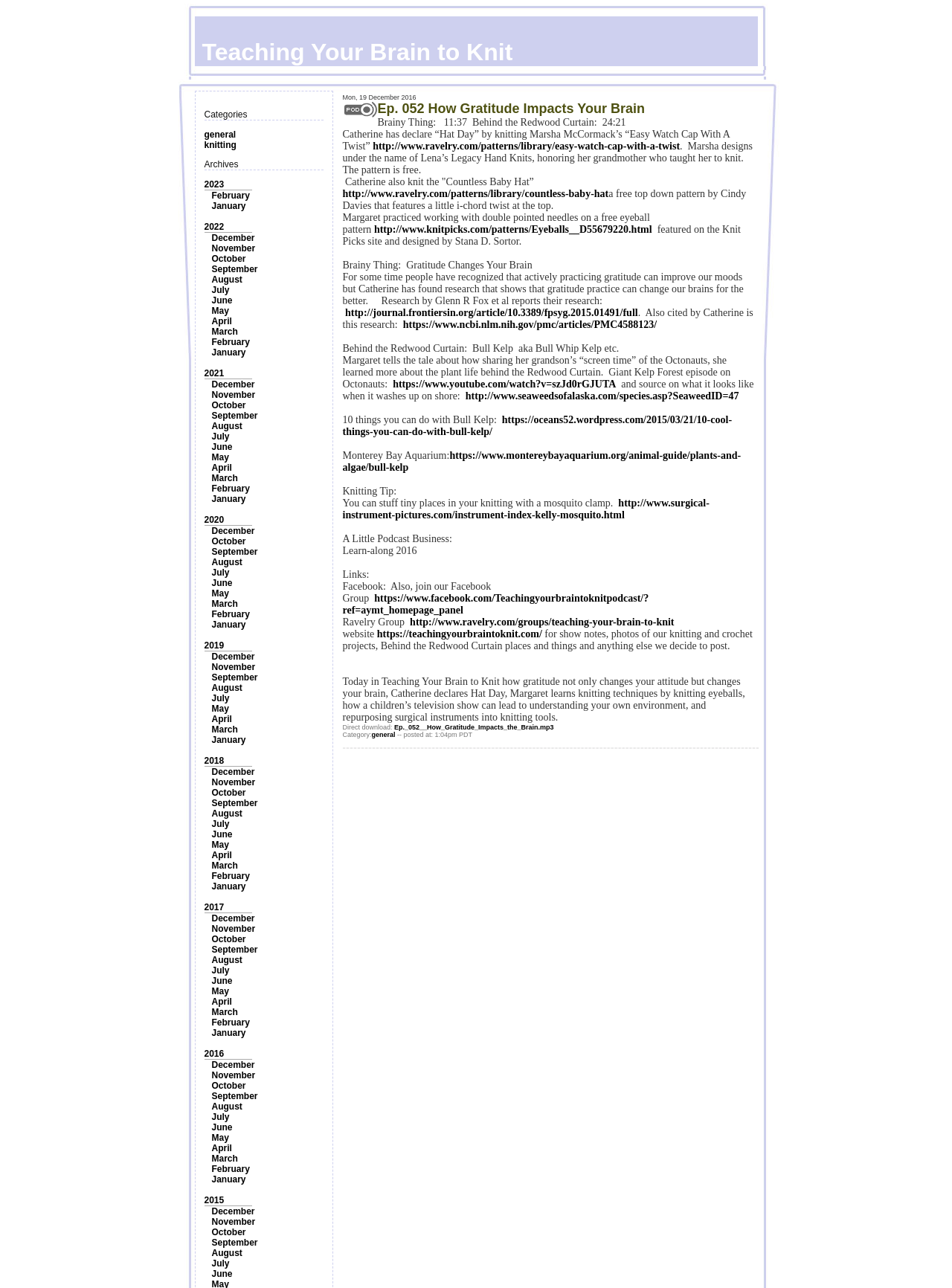How many years are listed in the archives section?
We need a detailed and exhaustive answer to the question. Please elaborate.

I counted the number of years listed in the archives section, which includes 2023, 2022, 2021, 2020, and 2019, for a total of 5 years.